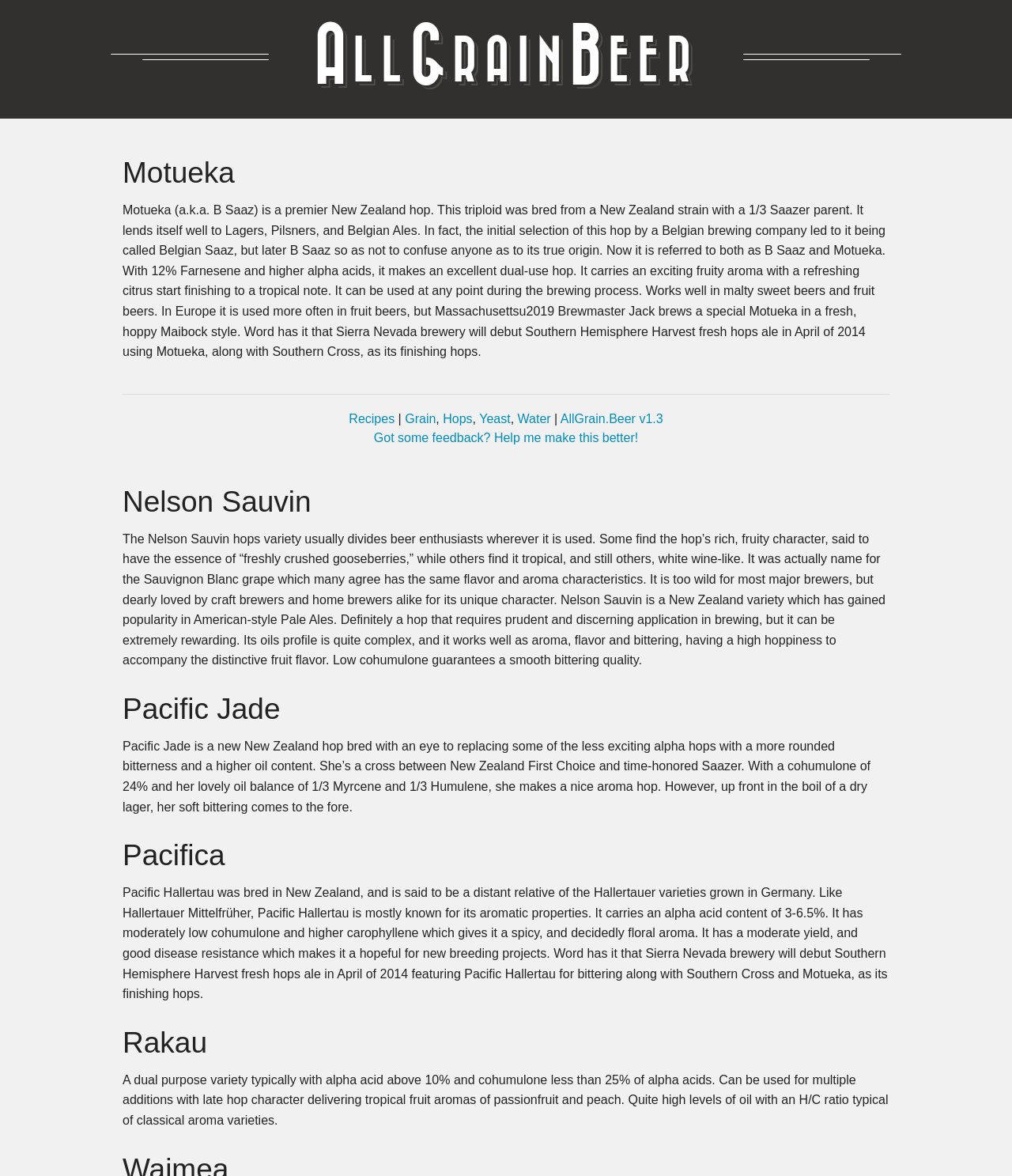Please identify the bounding box coordinates of the area that needs to be clicked to fulfill the following instruction: "Click on ALLGRAINBEER."

[0.121, 0.017, 0.879, 0.075]